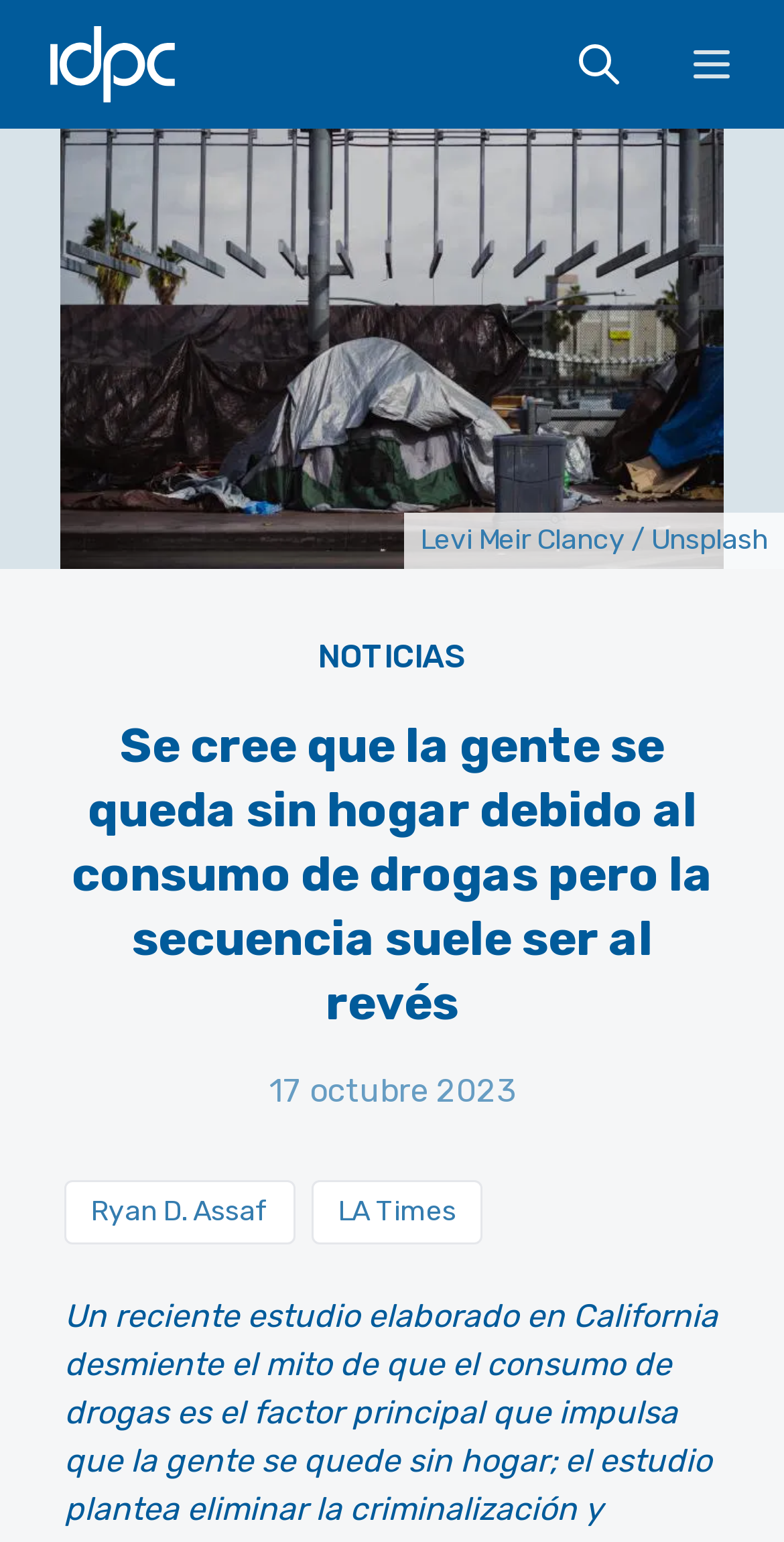What is the principal heading displayed on the webpage?

Se cree que la gente se queda sin hogar debido al consumo de drogas pero la secuencia suele ser al revés